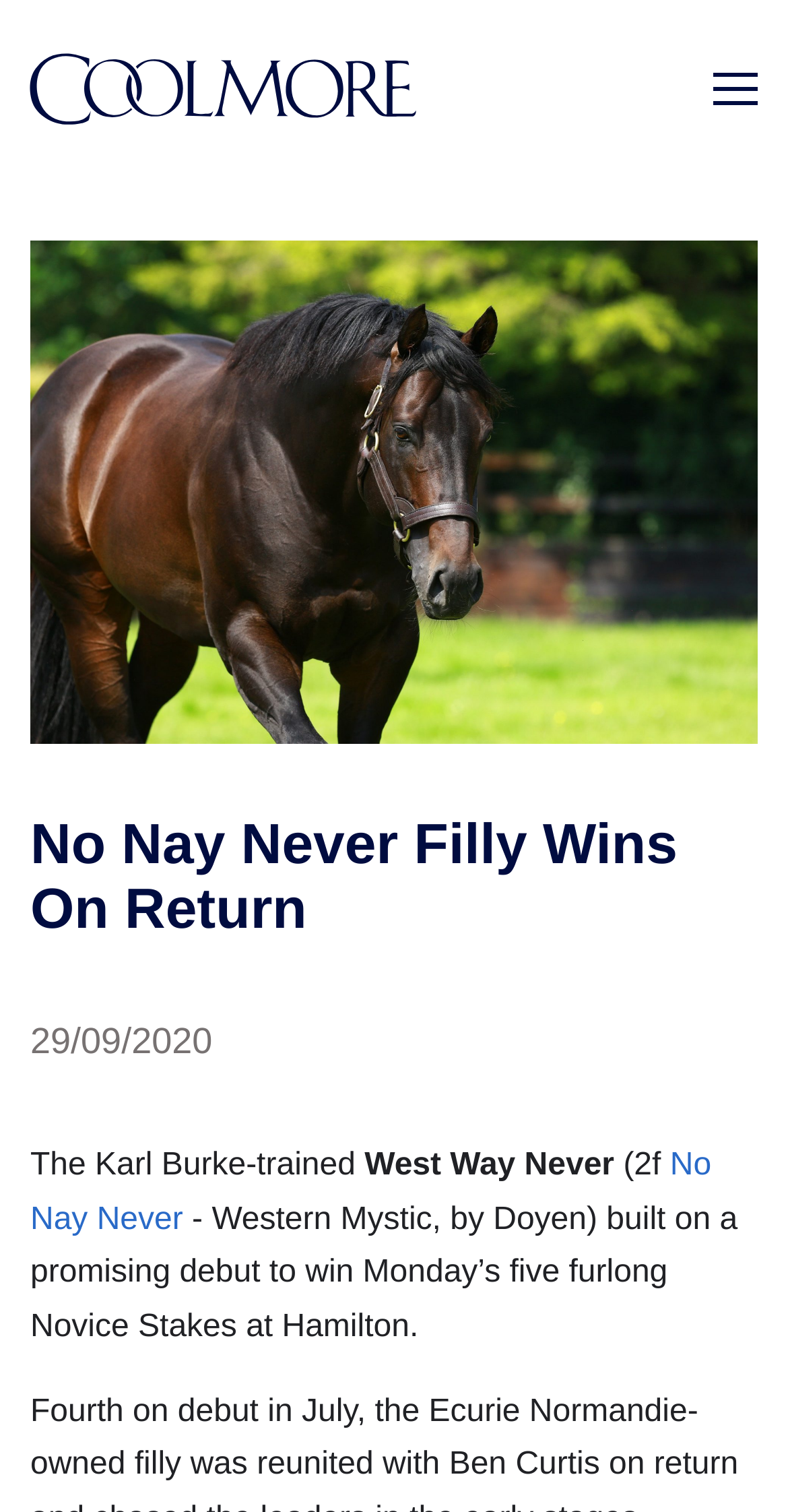Provide the bounding box coordinates of the HTML element described by the text: "parent_node: Search name="s" placeholder="Search …"".

None